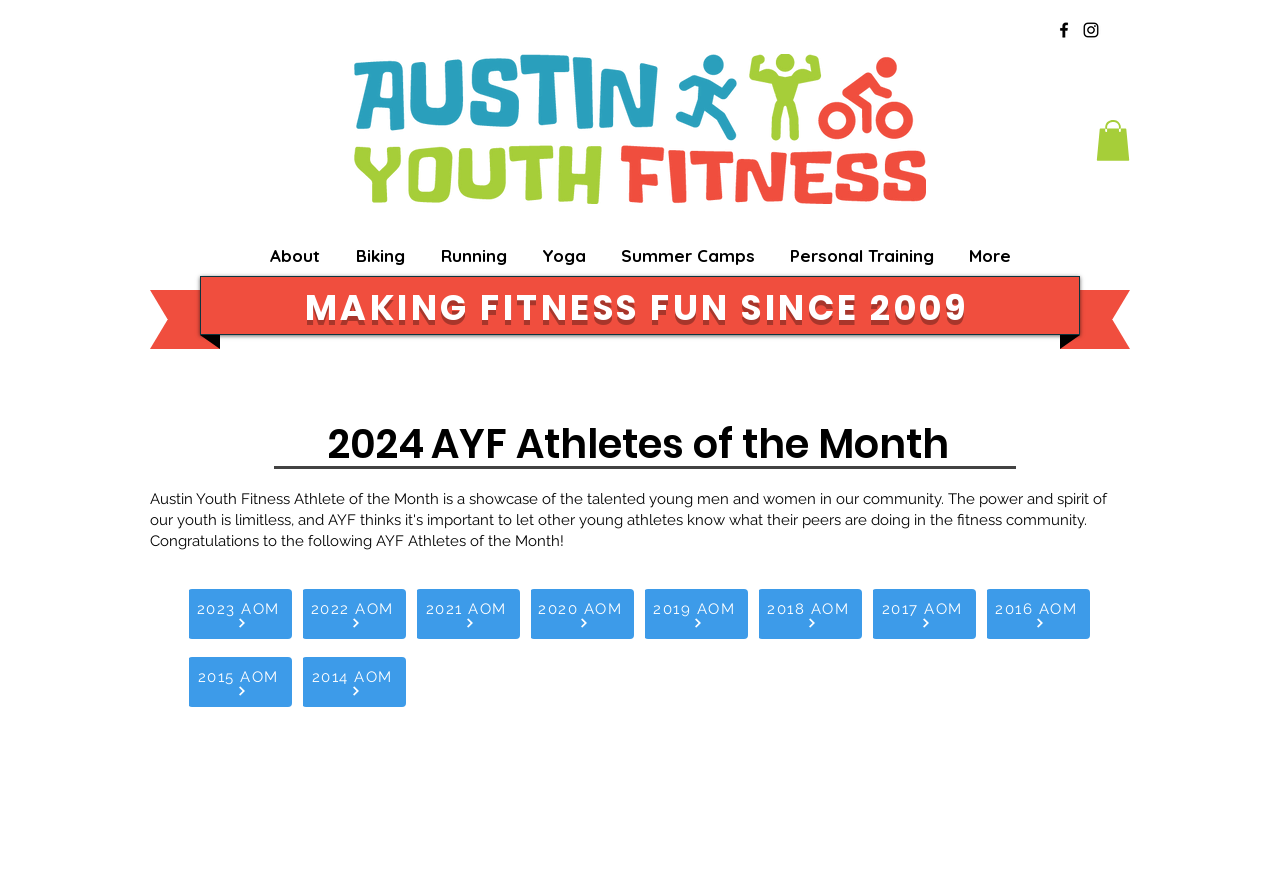What is the title or heading displayed on the webpage?

MAKING FITNESS FUN SINCE 2009